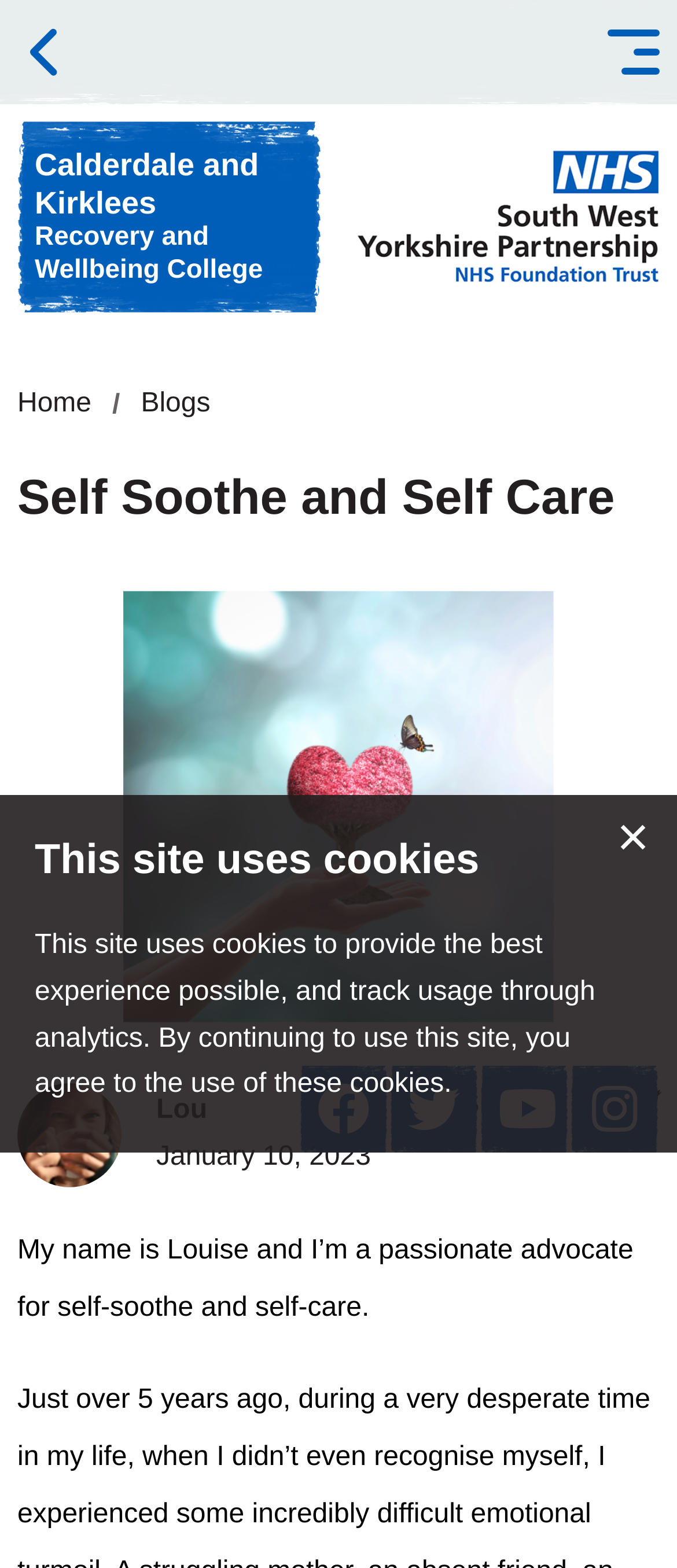Extract the primary header of the webpage and generate its text.

Self Soothe and Self Care